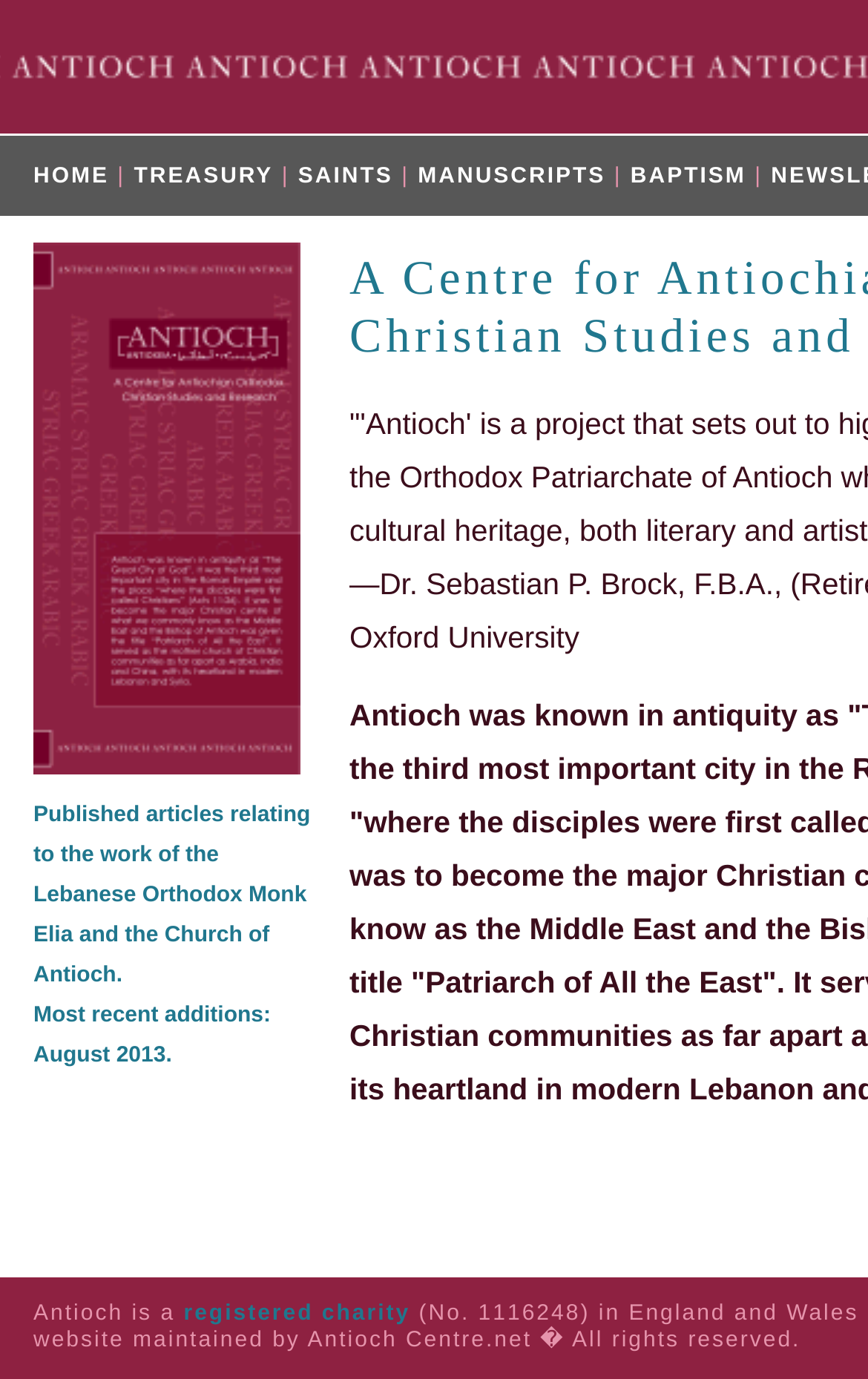What is the status of the Antioch Centre?
Kindly offer a comprehensive and detailed response to the question.

At the bottom of the webpage, it is mentioned that the Antioch Centre is a 'registered charity', indicating its charitable status.